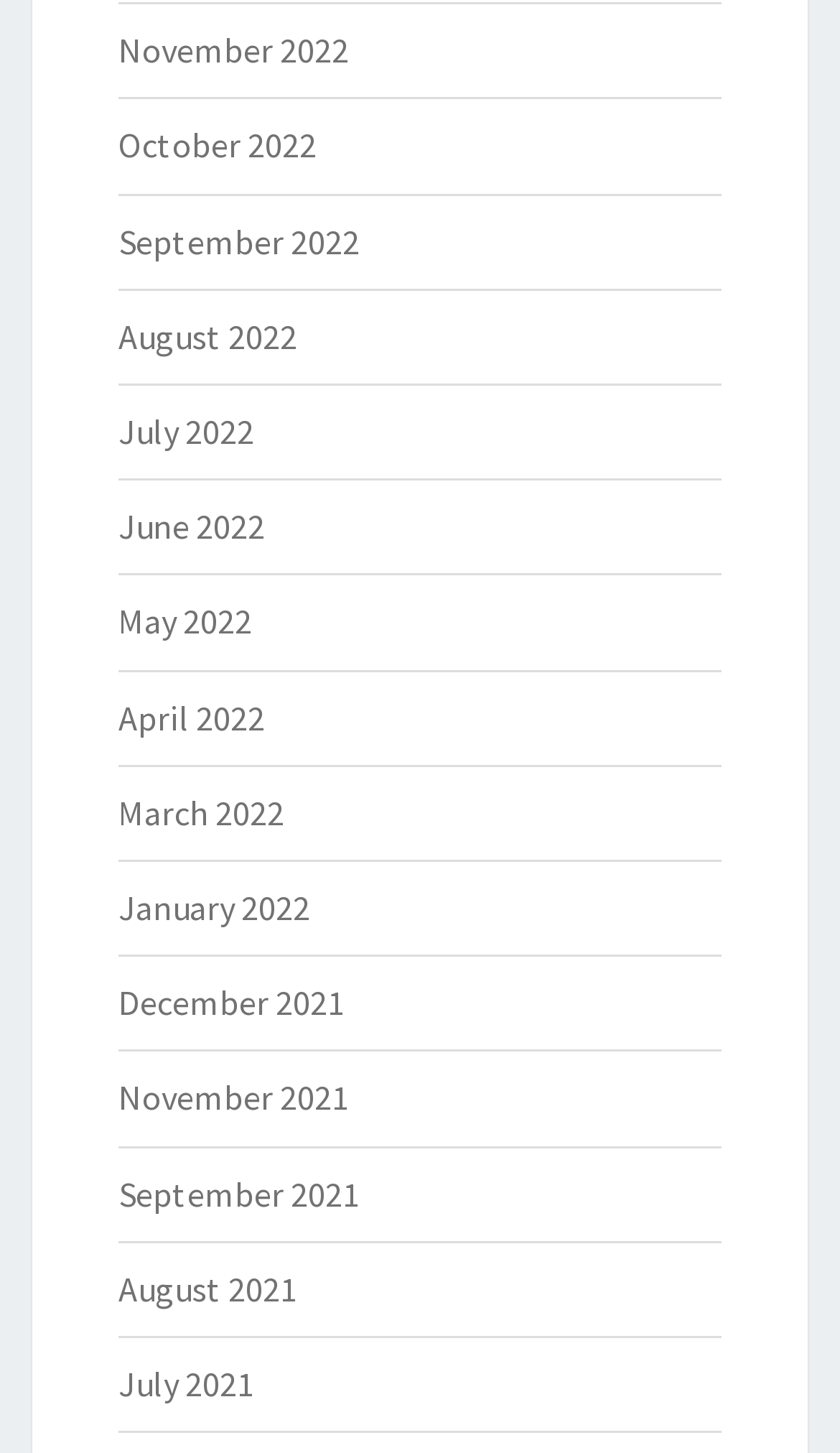Please predict the bounding box coordinates (top-left x, top-left y, bottom-right x, bottom-right y) for the UI element in the screenshot that fits the description: January 2022

[0.141, 0.609, 0.369, 0.639]